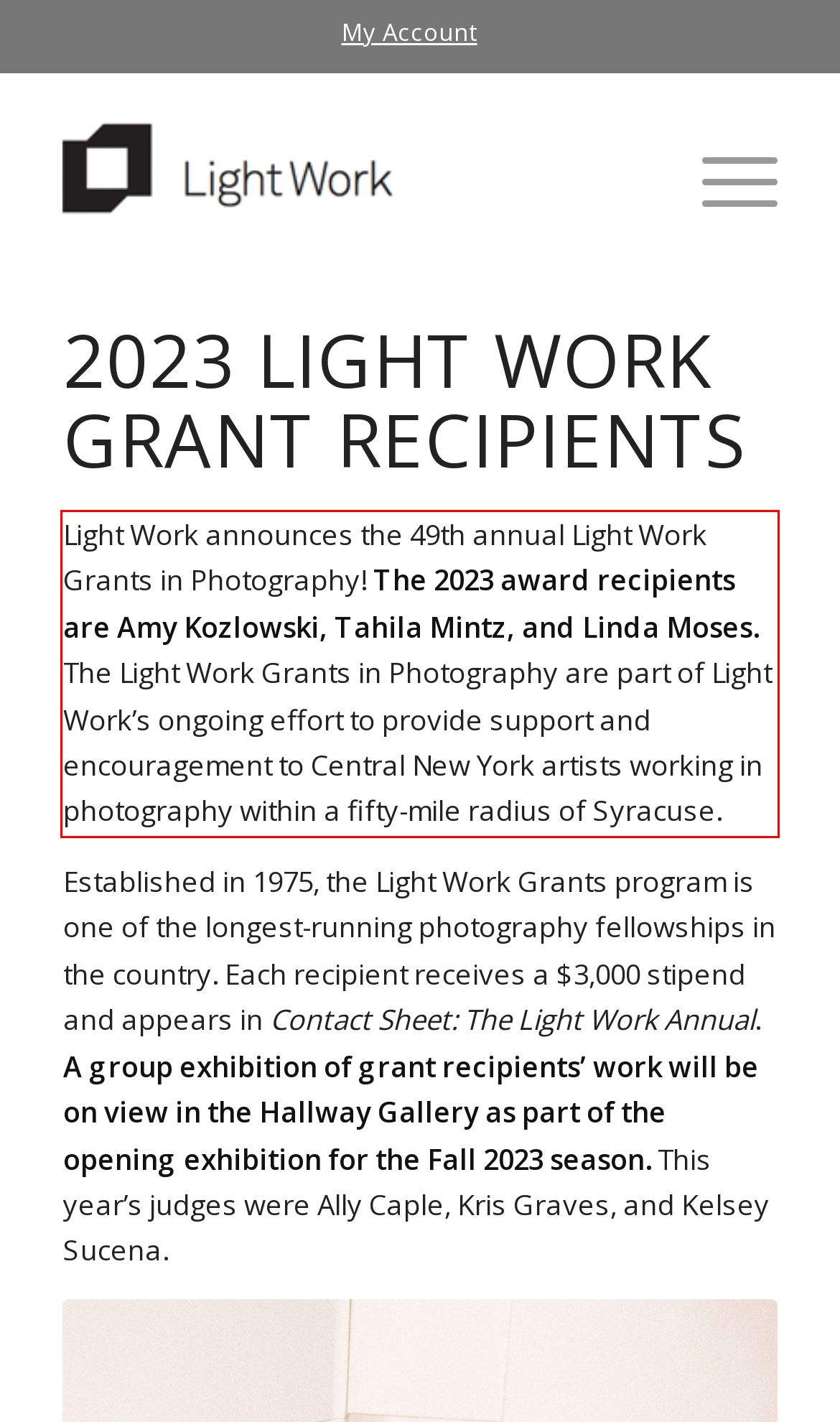Locate the red bounding box in the provided webpage screenshot and use OCR to determine the text content inside it.

Light Work announces the 49th annual Light Work Grants in Photography! The 2023 award recipients are Amy Kozlowski, Tahila Mintz, and Linda Moses. The Light Work Grants in Photography are part of Light Work’s ongoing effort to provide support and encouragement to Central New York artists working in photography within a fifty-mile radius of Syracuse.